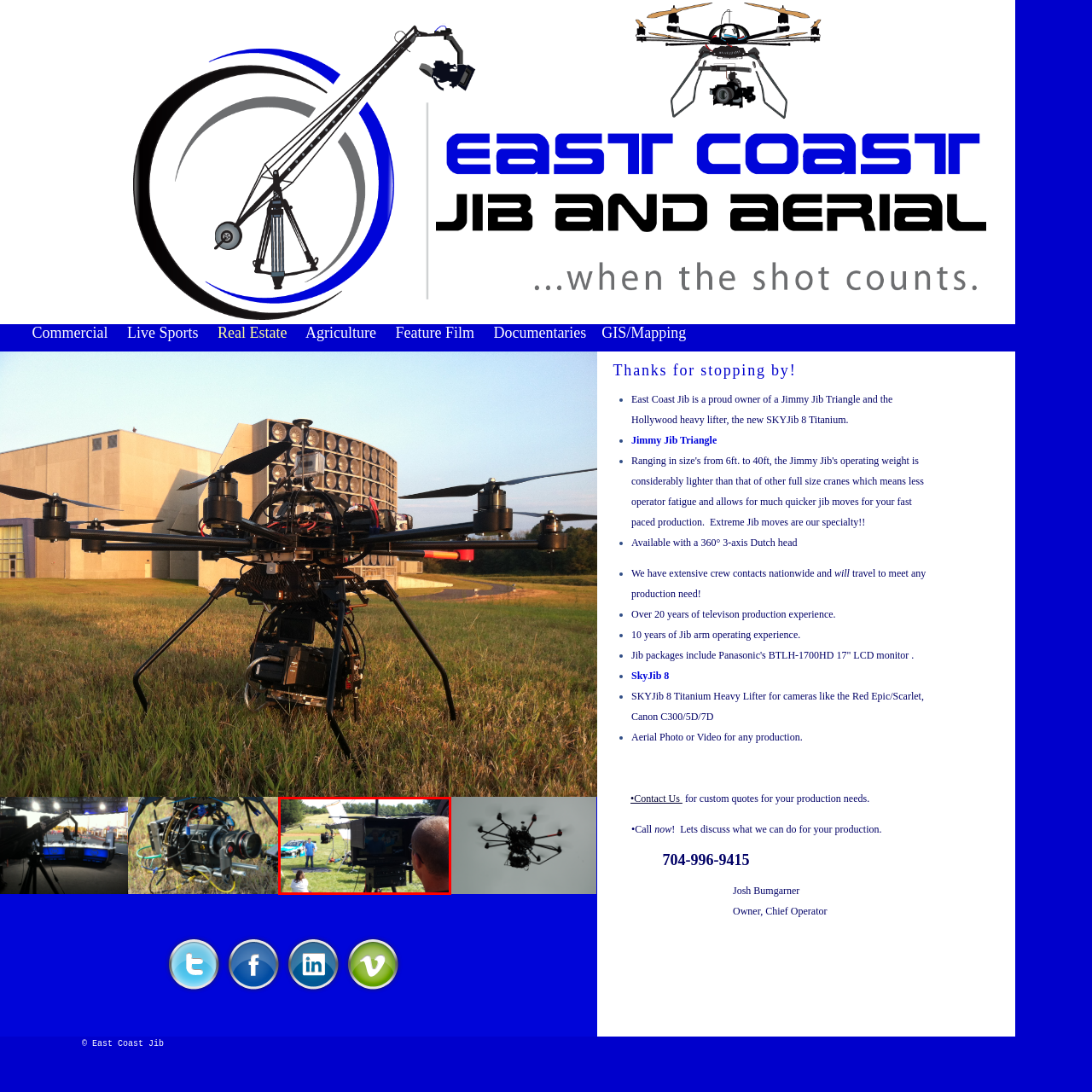Deliver a detailed account of the image that lies within the red box.

The image depicts a behind-the-scenes moment on a film or commercial set, set against a scenic outdoor backdrop featuring a grassy field and trees in the background. In the foreground, a professional camera setup is prominently featured, capturing a scene being filmed. The focus is on a talent standing in front of the camera, engaging in a presentation or interview, while crew members are visible in the background, indicating a collaborative production environment.

The scene showcases a bright, sunny day, complemented by equipment typical for high-quality video shoots, such as lights and reflectors positioned to enhance the filming conditions. This captures the dynamic essence of film production, highlighting the use of technology and teamwork to create engaging visual content. The composition balances the technical aspects of videography with the artistic elements of performance, making it a vivid representation of modern media production in action.